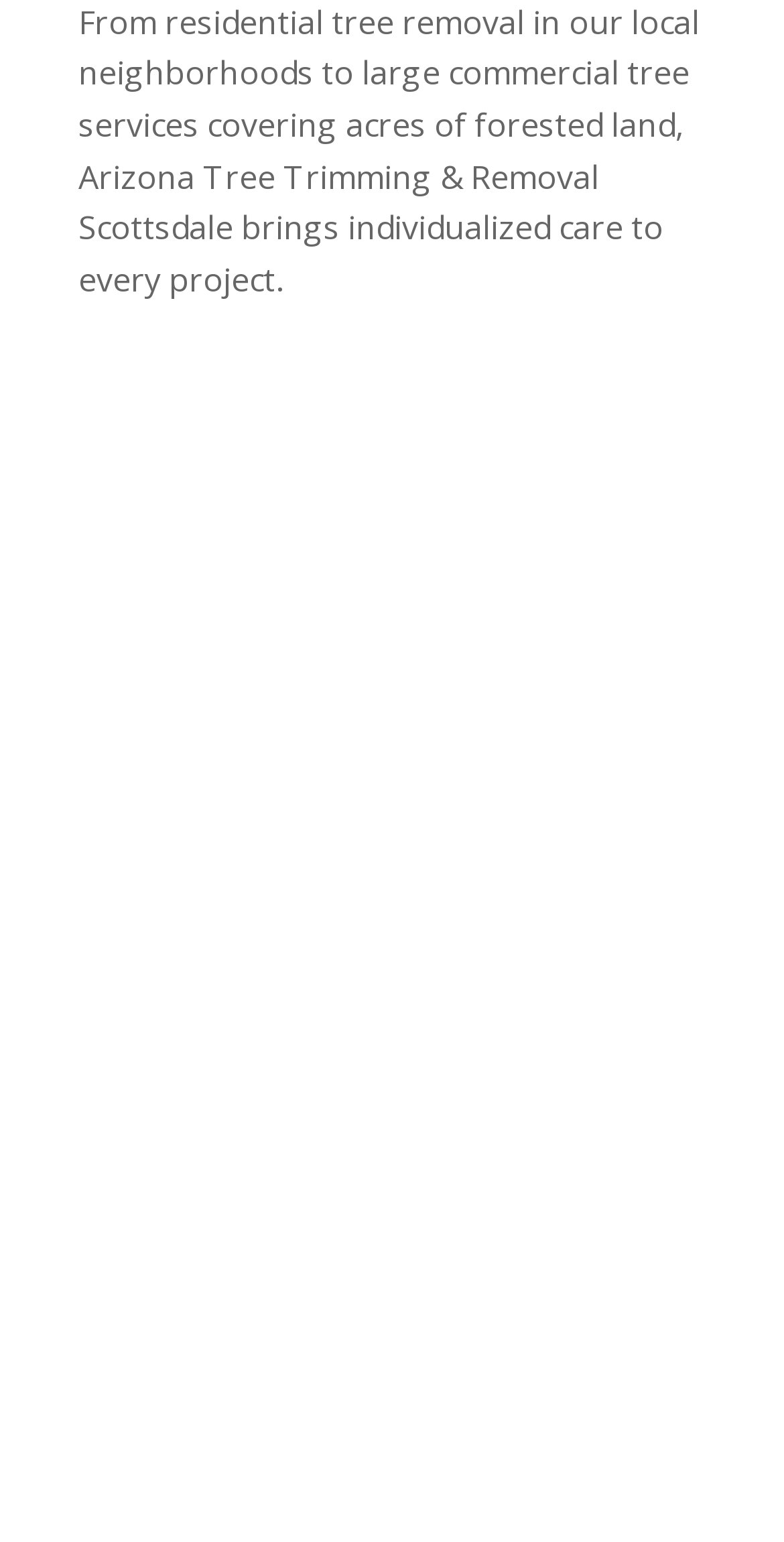Answer the following query concisely with a single word or phrase:
How many services are listed on this webpage?

10